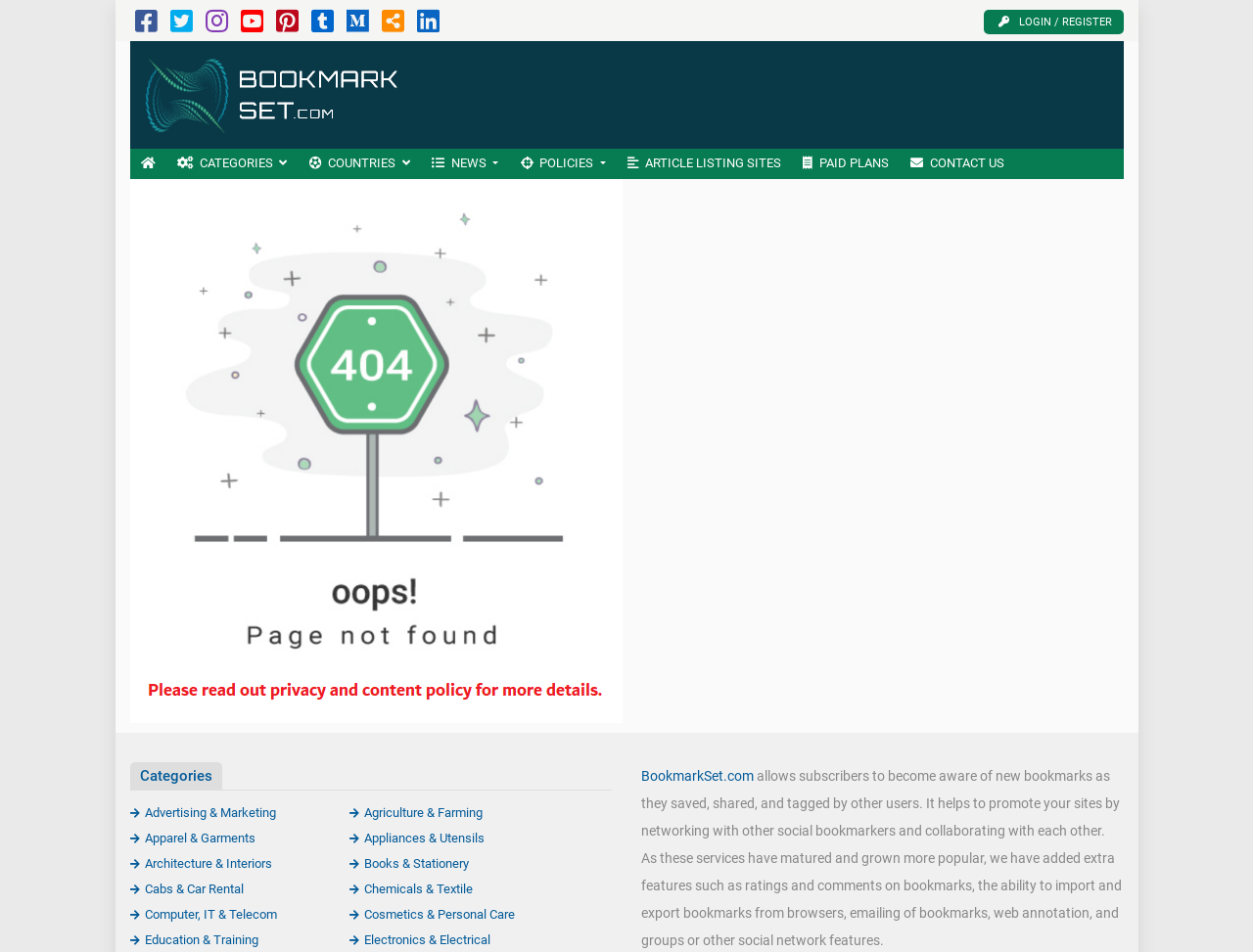What is the feature of emailing bookmarks?
Based on the screenshot, provide a one-word or short-phrase response.

Web annotation